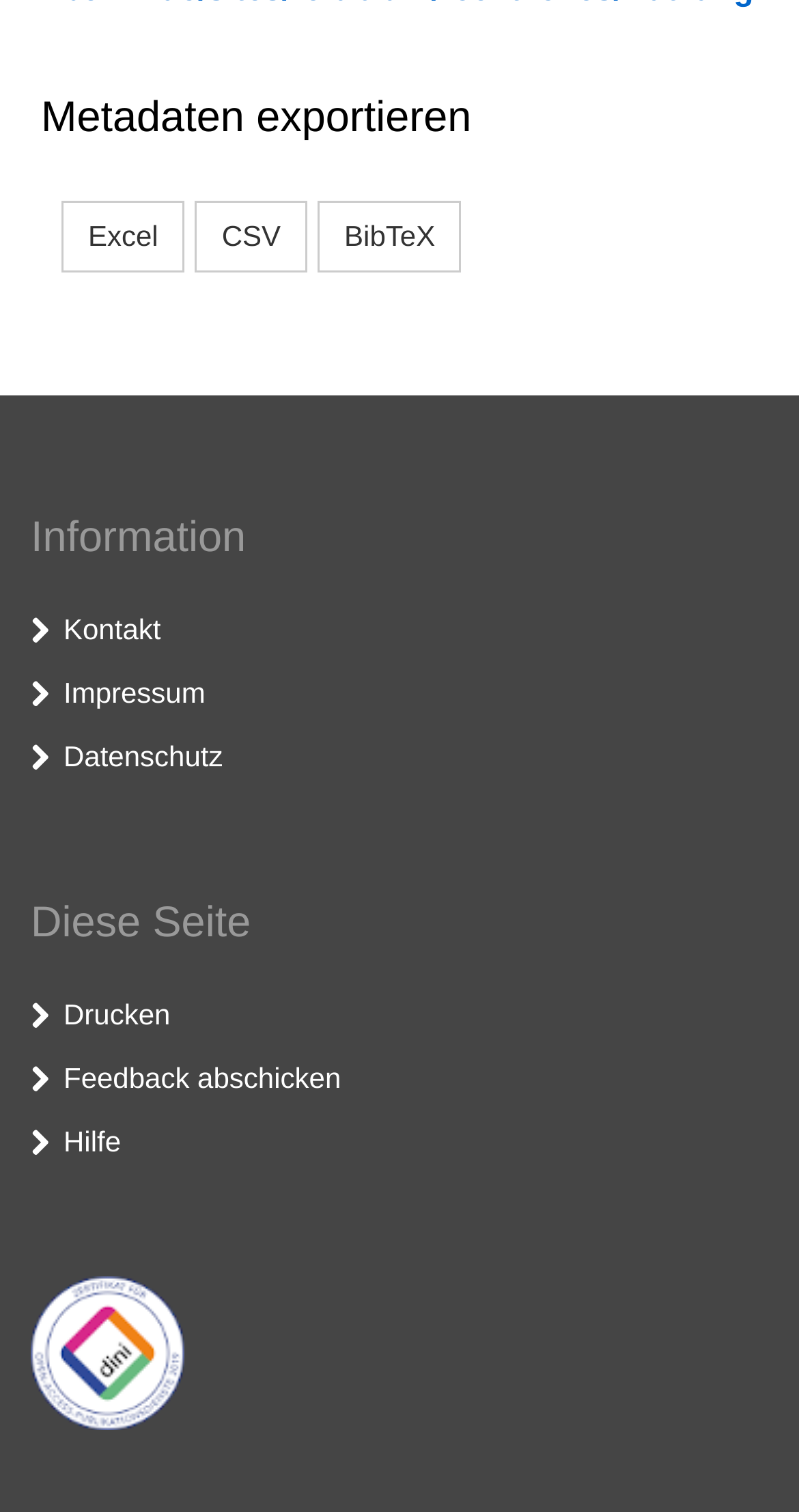Using the information from the screenshot, answer the following question thoroughly:
How many links are there in the 'Information' section?

The 'Information' section contains three links: 'Kontakt', 'Impressum', and 'Datenschutz', which are represented by icons.